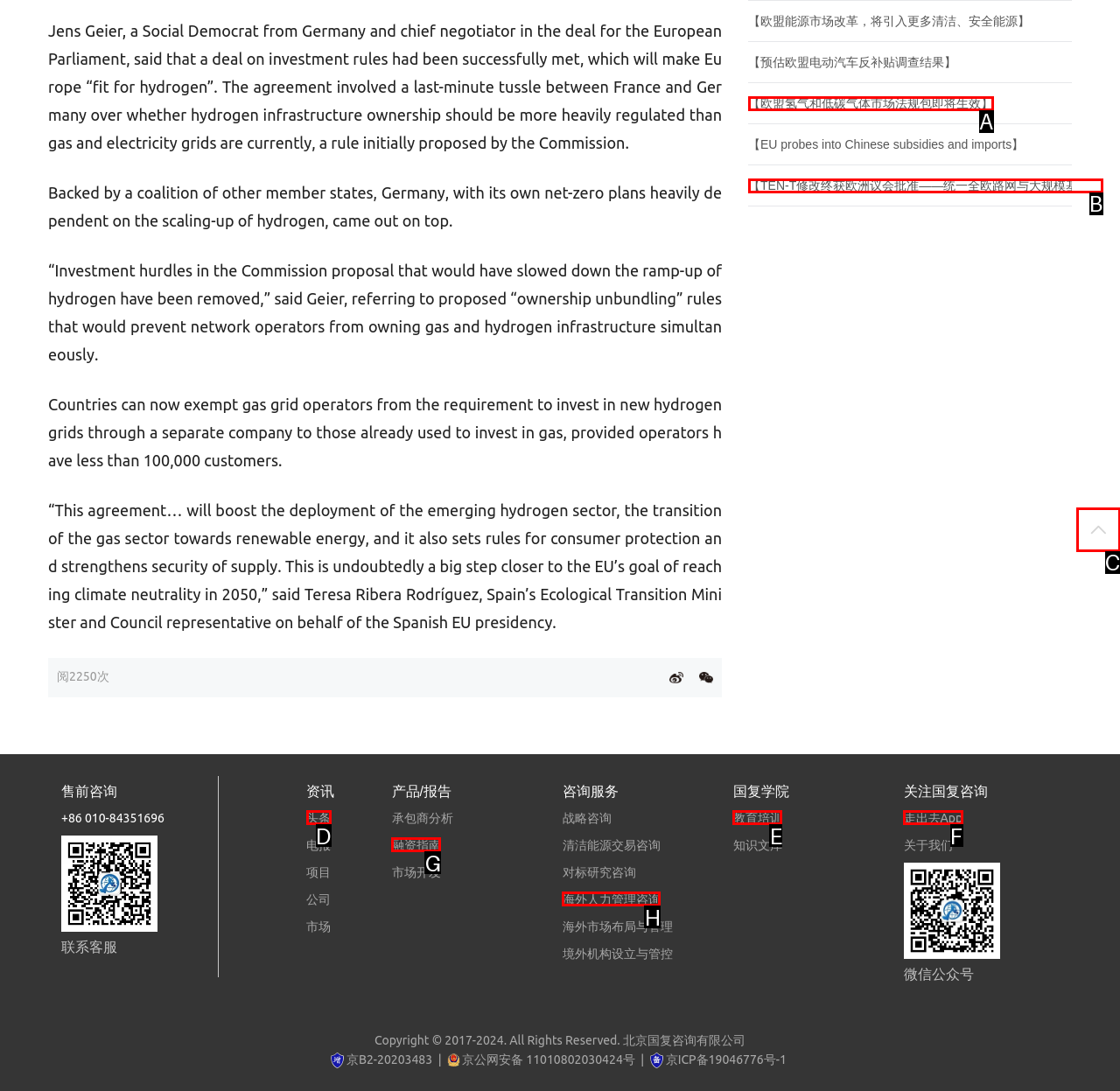Find the option that best fits the description: Private India. Answer with the letter of the option.

None